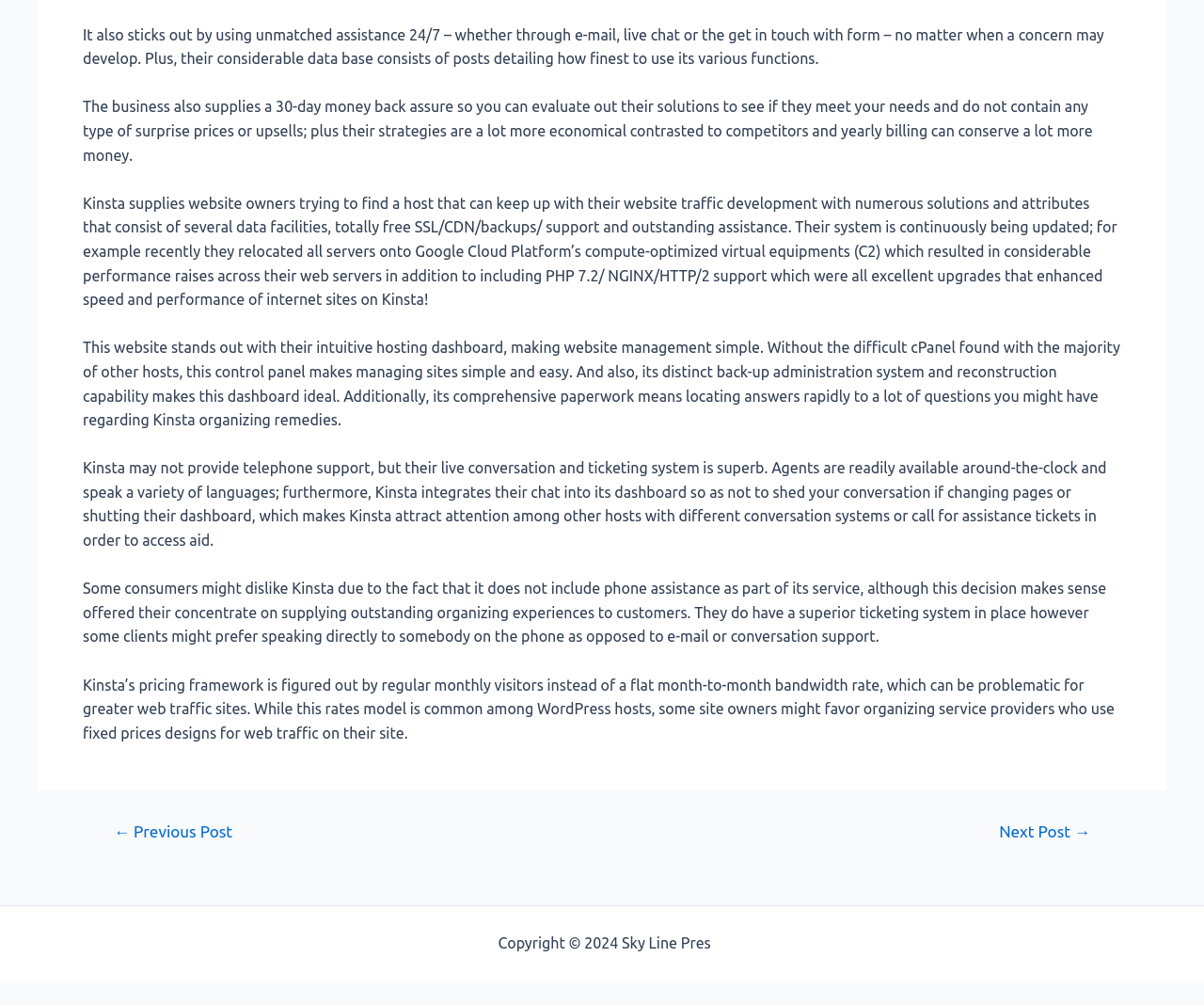Why might some customers dislike Kinsta?
Could you give a comprehensive explanation in response to this question?

The webpage mentions that some customers might dislike Kinsta because it does not offer phone support, although it has a superior ticketing system and live chat support available 24/7, which might not be sufficient for customers who prefer direct phone support.